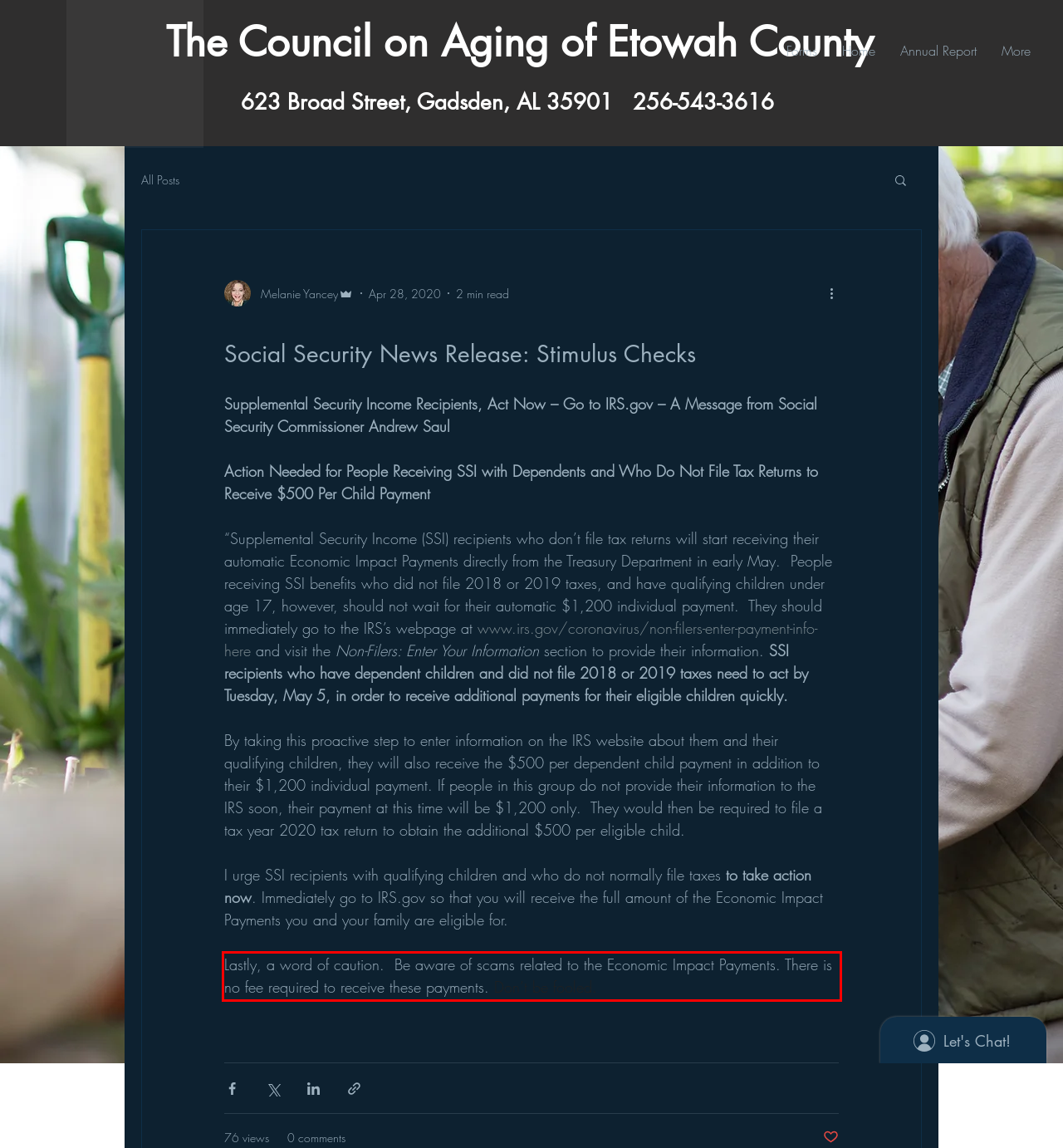Please examine the webpage screenshot containing a red bounding box and use OCR to recognize and output the text inside the red bounding box.

Lastly, a word of caution. Be aware of scams related to the Economic Impact Payments. There is no fee required to receive these payments. Don’t be fooled.